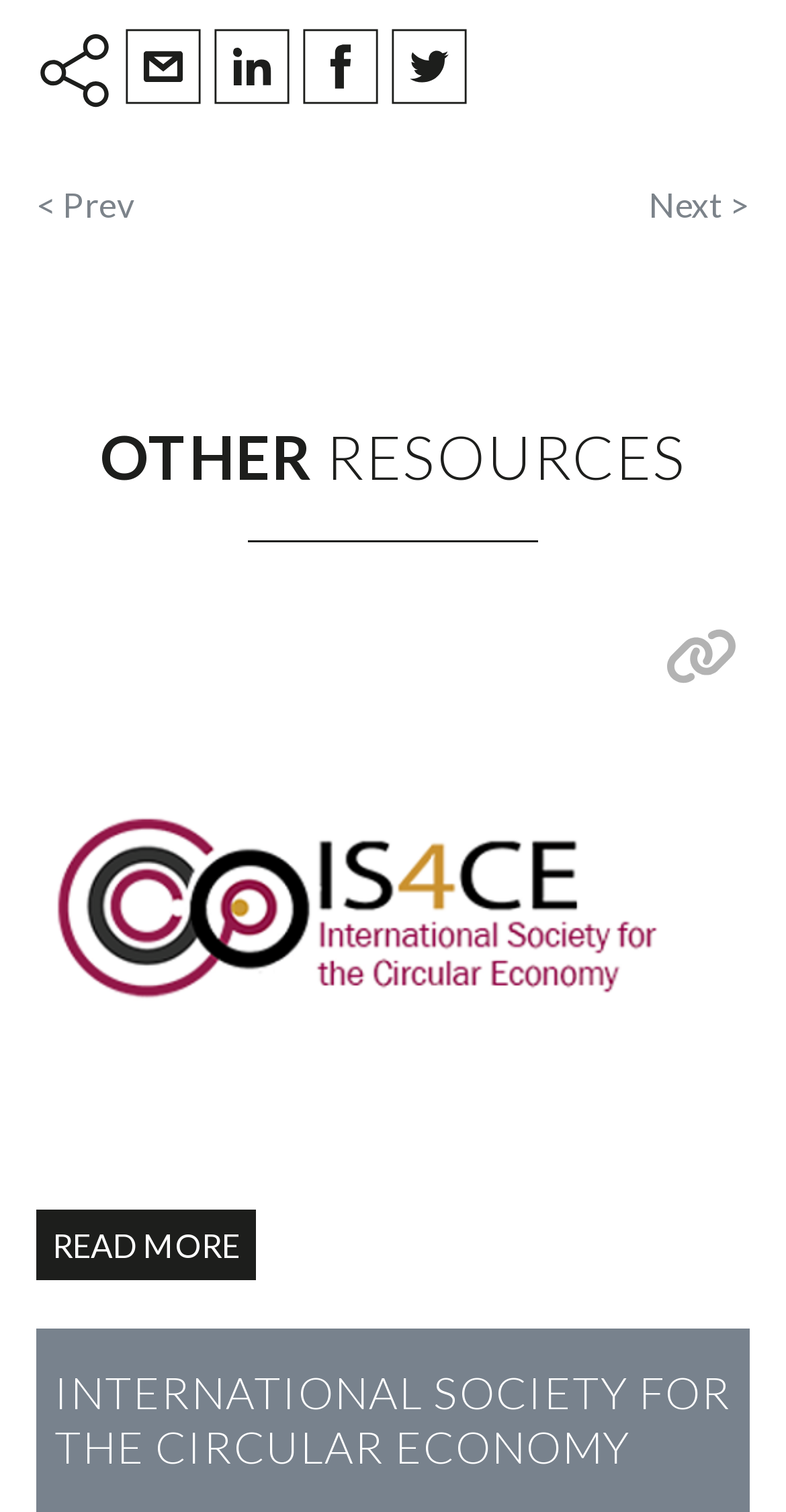Respond to the question below with a concise word or phrase:
What is the purpose of the '< Prev' and 'Next >' links?

Navigation